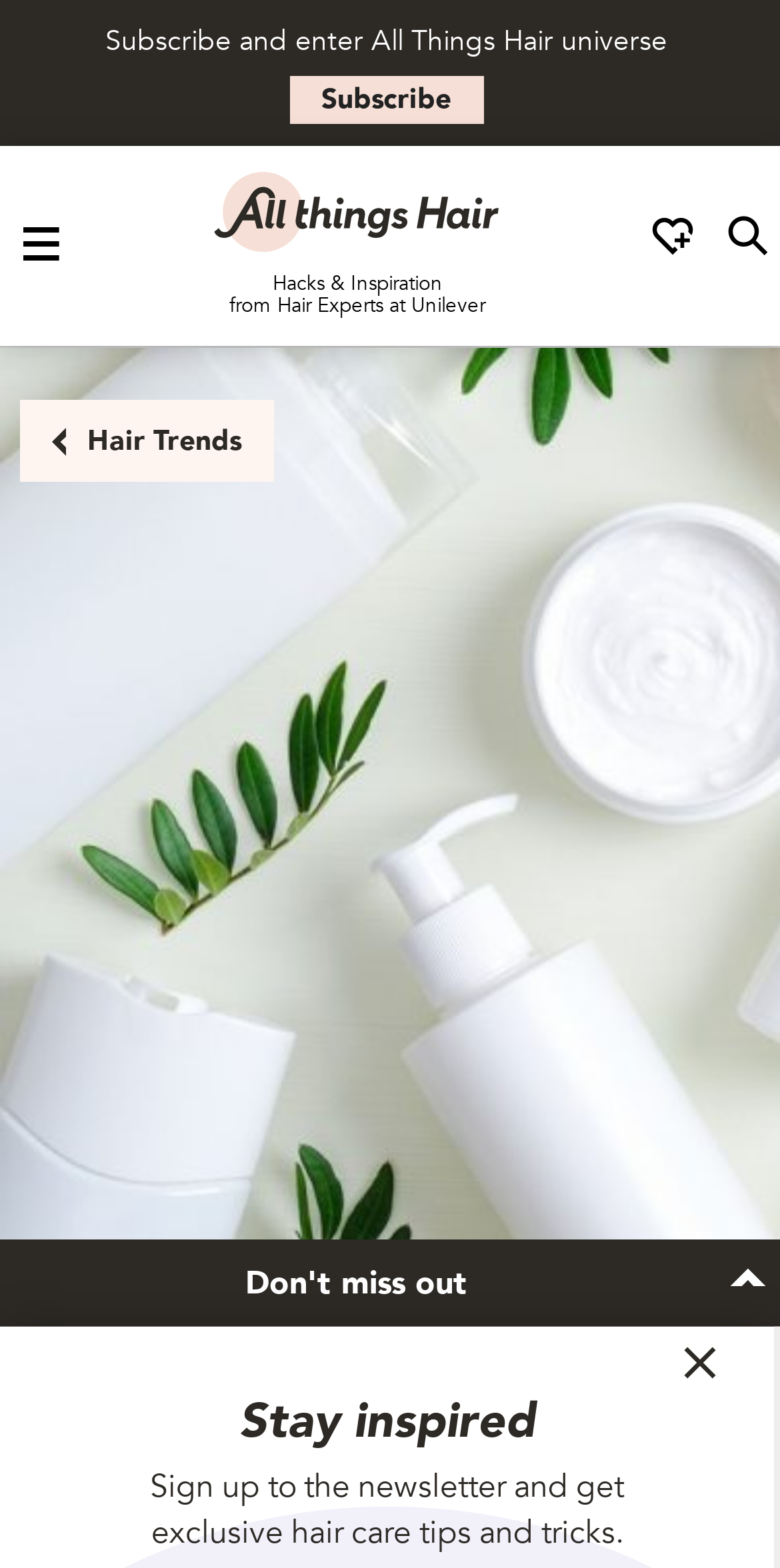Predict the bounding box of the UI element based on the description: "Hair Trends". The coordinates should be four float numbers between 0 and 1, formatted as [left, top, right, bottom].

[0.026, 0.255, 0.351, 0.308]